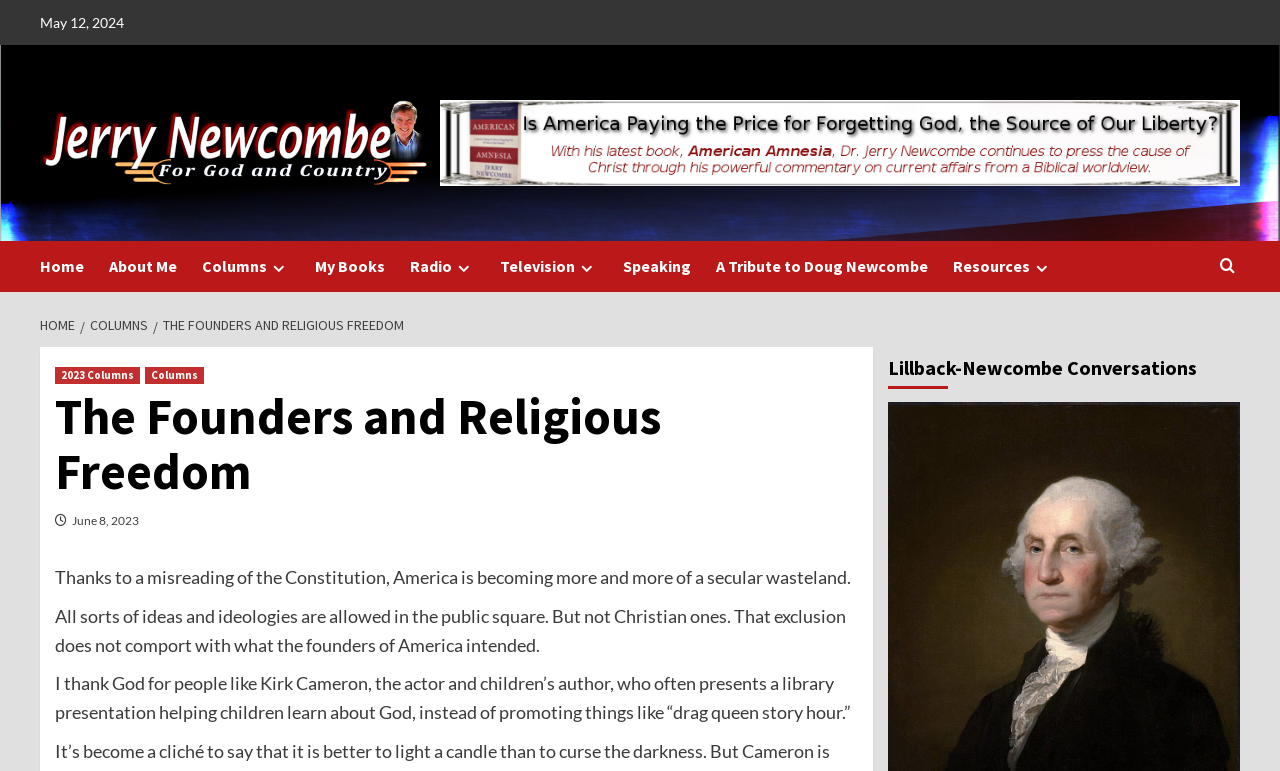Please determine the bounding box coordinates of the element to click on in order to accomplish the following task: "Check the 'Lillback-Newcombe Conversations' section". Ensure the coordinates are four float numbers ranging from 0 to 1, i.e., [left, top, right, bottom].

[0.693, 0.45, 0.969, 0.522]